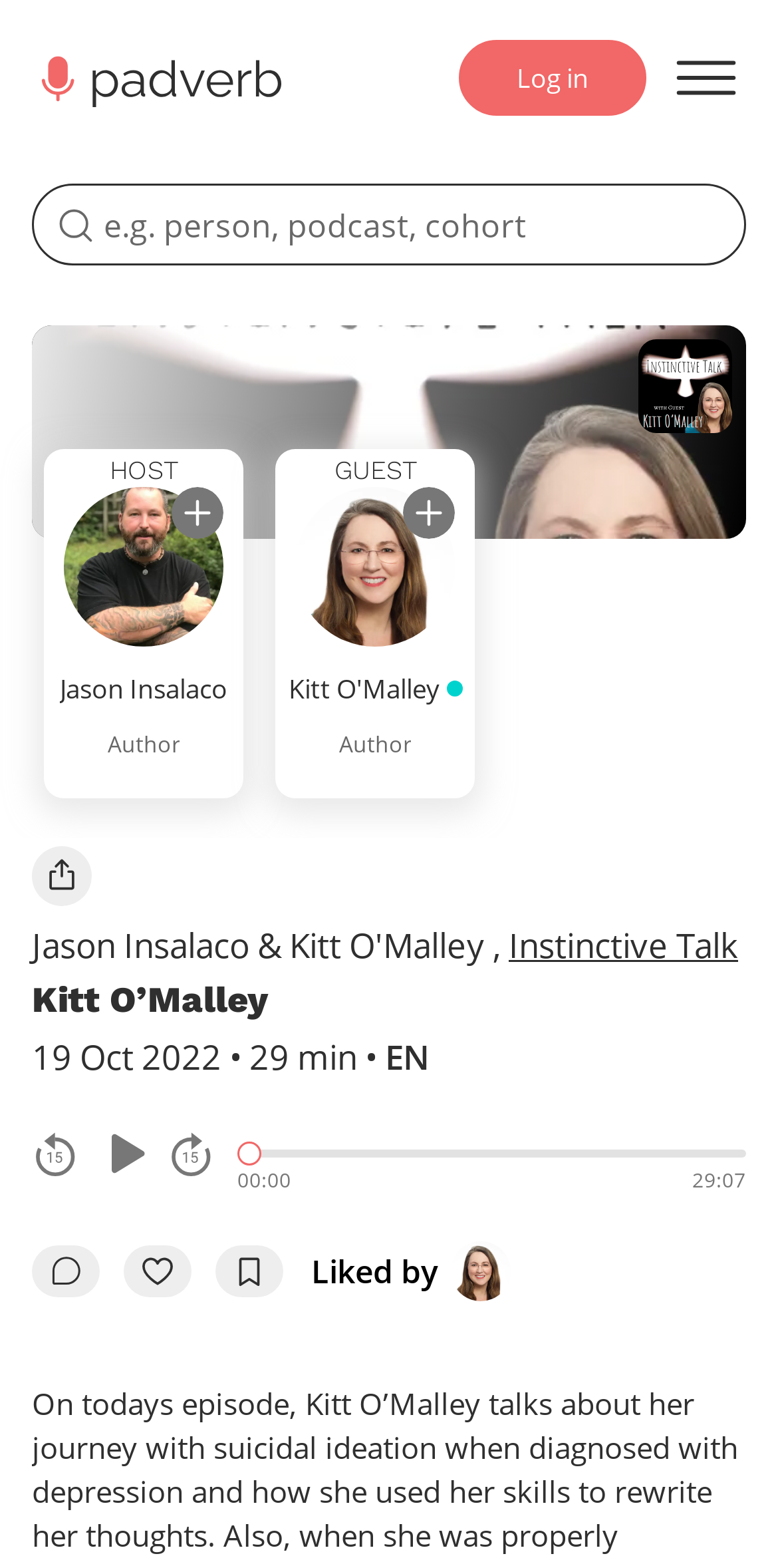Please reply with a single word or brief phrase to the question: 
What is the current time of the episode?

00:00